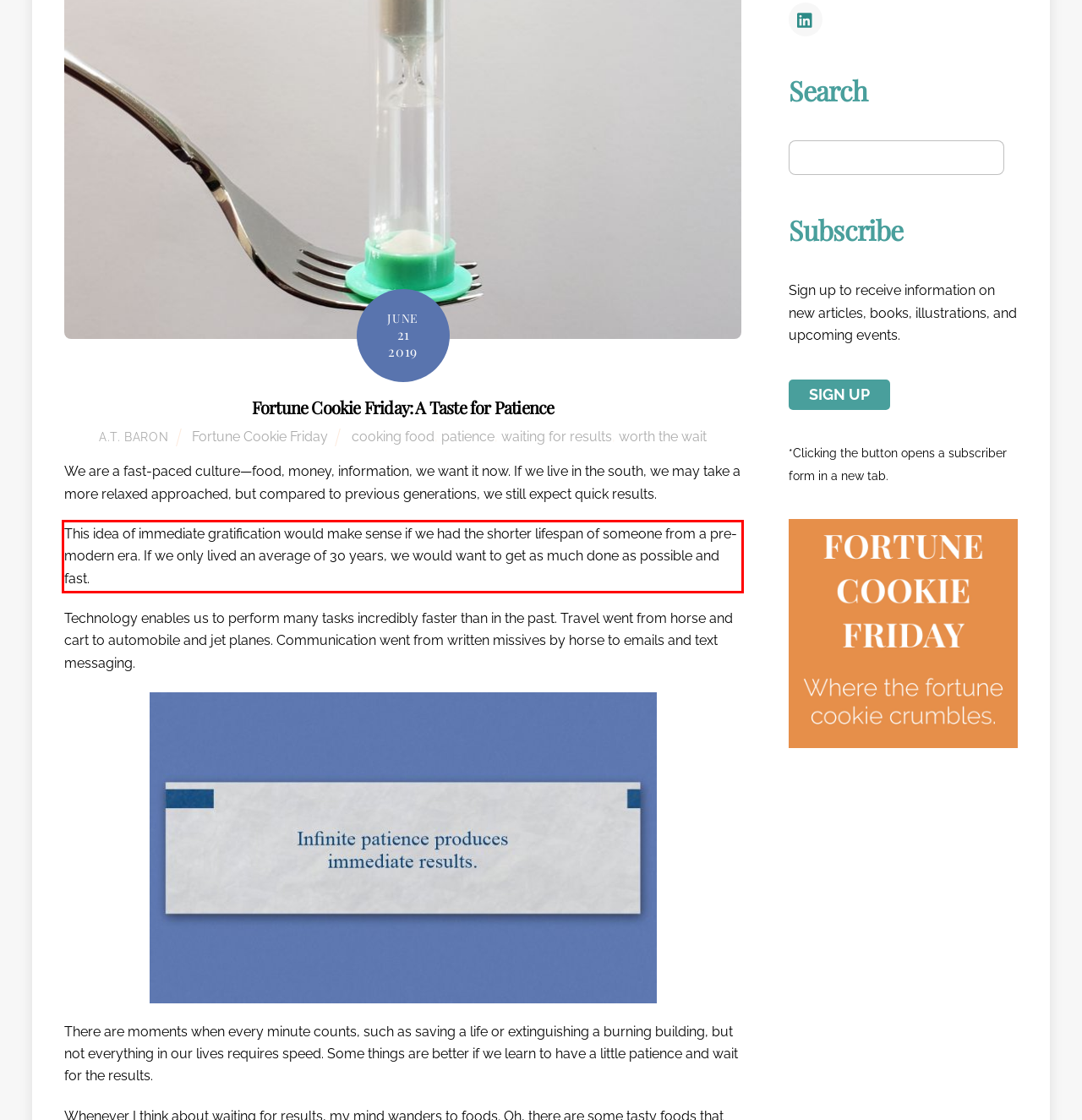You have a screenshot with a red rectangle around a UI element. Recognize and extract the text within this red bounding box using OCR.

This idea of immediate gratification would make sense if we had the shorter lifespan of someone from a pre-modern era. If we only lived an average of 30 years, we would want to get as much done as possible and fast.